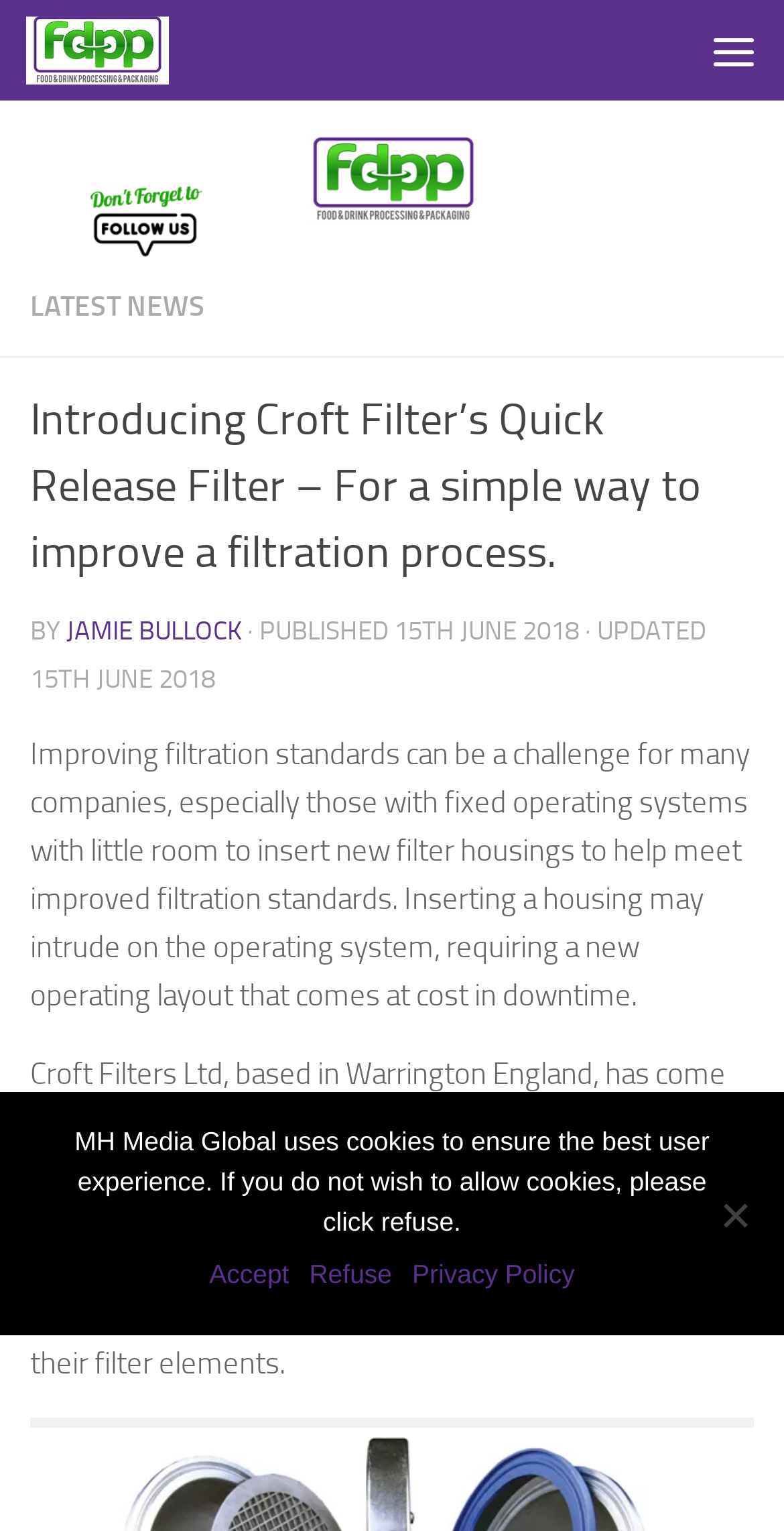Determine the bounding box coordinates for the HTML element described here: "Accept".

[0.267, 0.82, 0.369, 0.846]